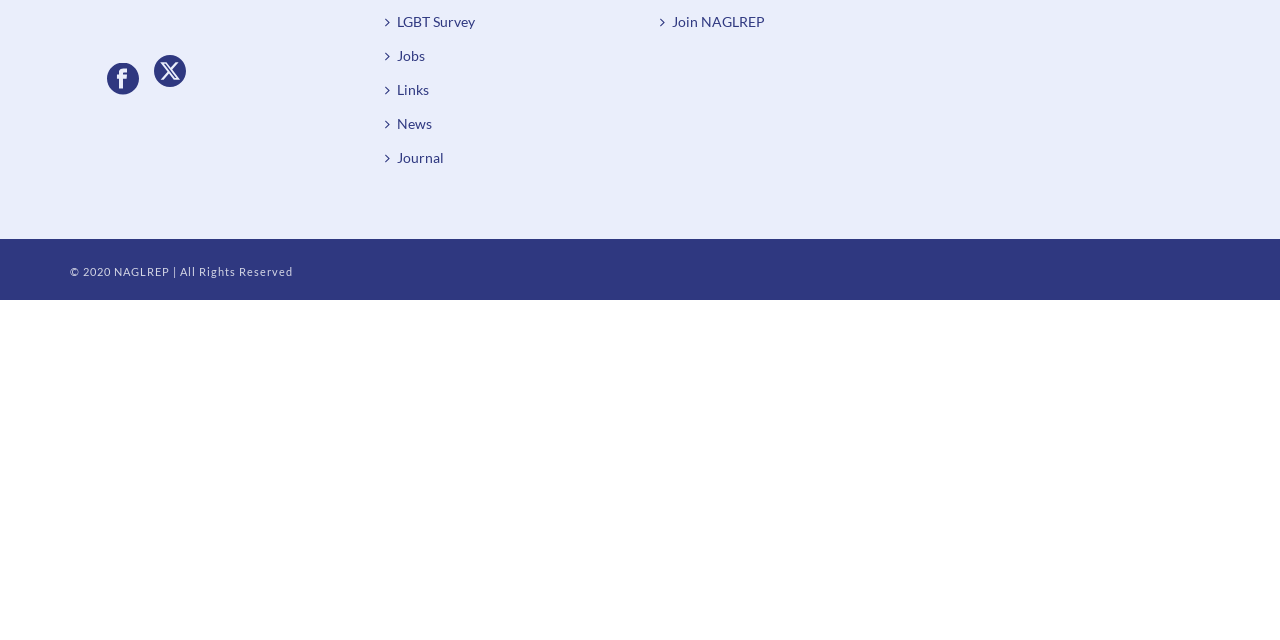Identify the bounding box of the UI element that matches this description: "News".

[0.297, 0.167, 0.349, 0.22]